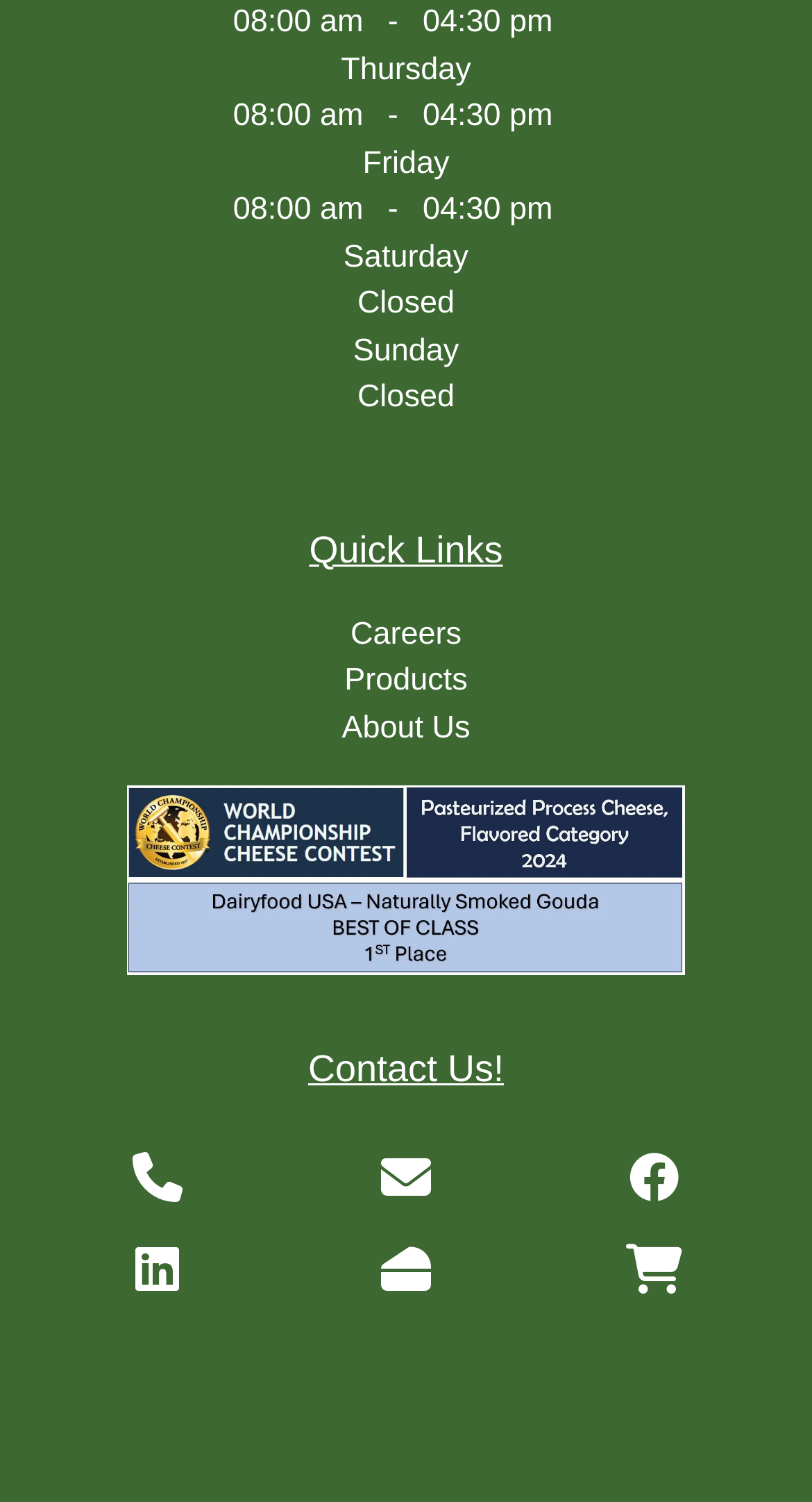Identify the bounding box coordinates of the region I need to click to complete this instruction: "View careers".

[0.432, 0.41, 0.568, 0.433]